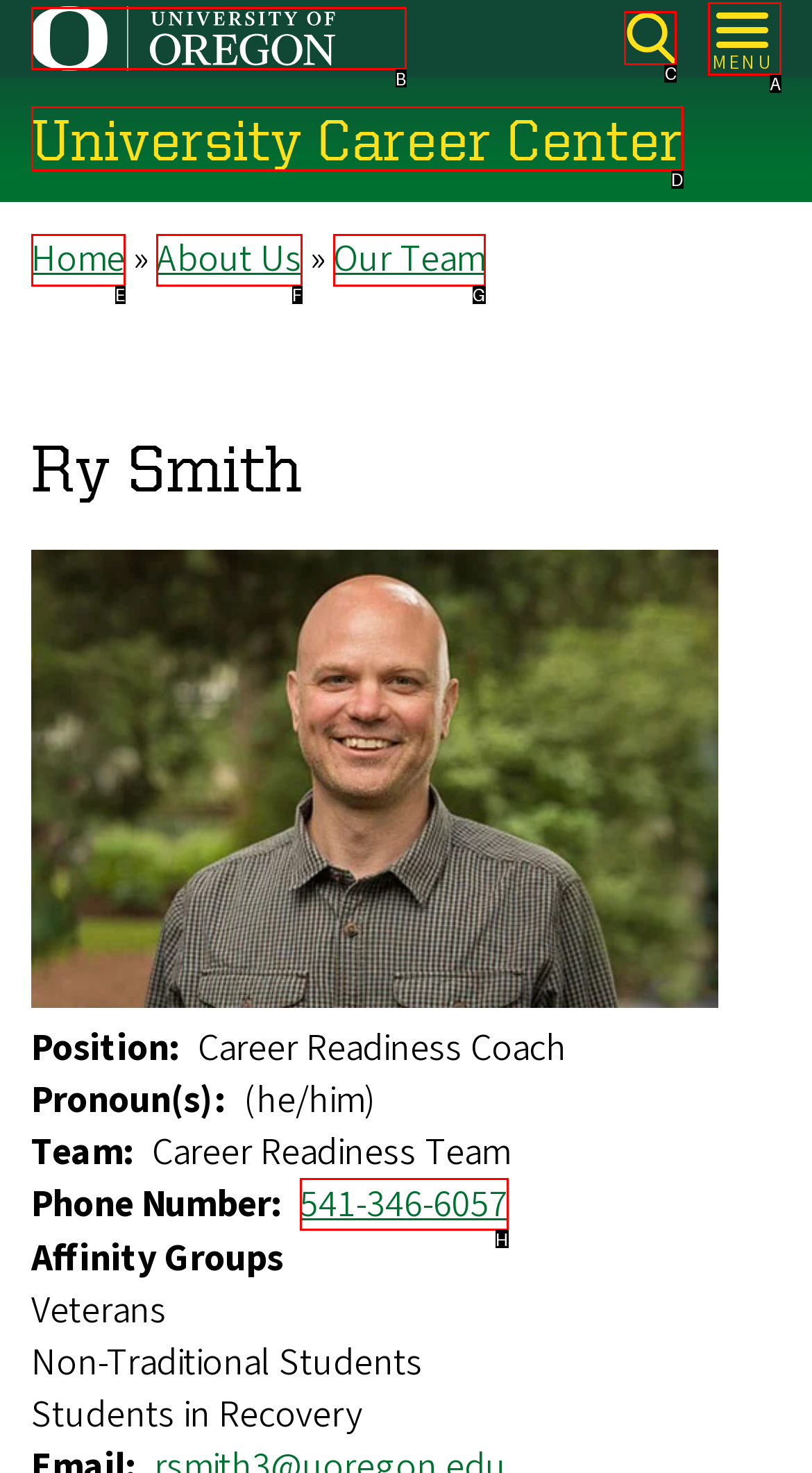Please identify the correct UI element to click for the task: search something Respond with the letter of the appropriate option.

C